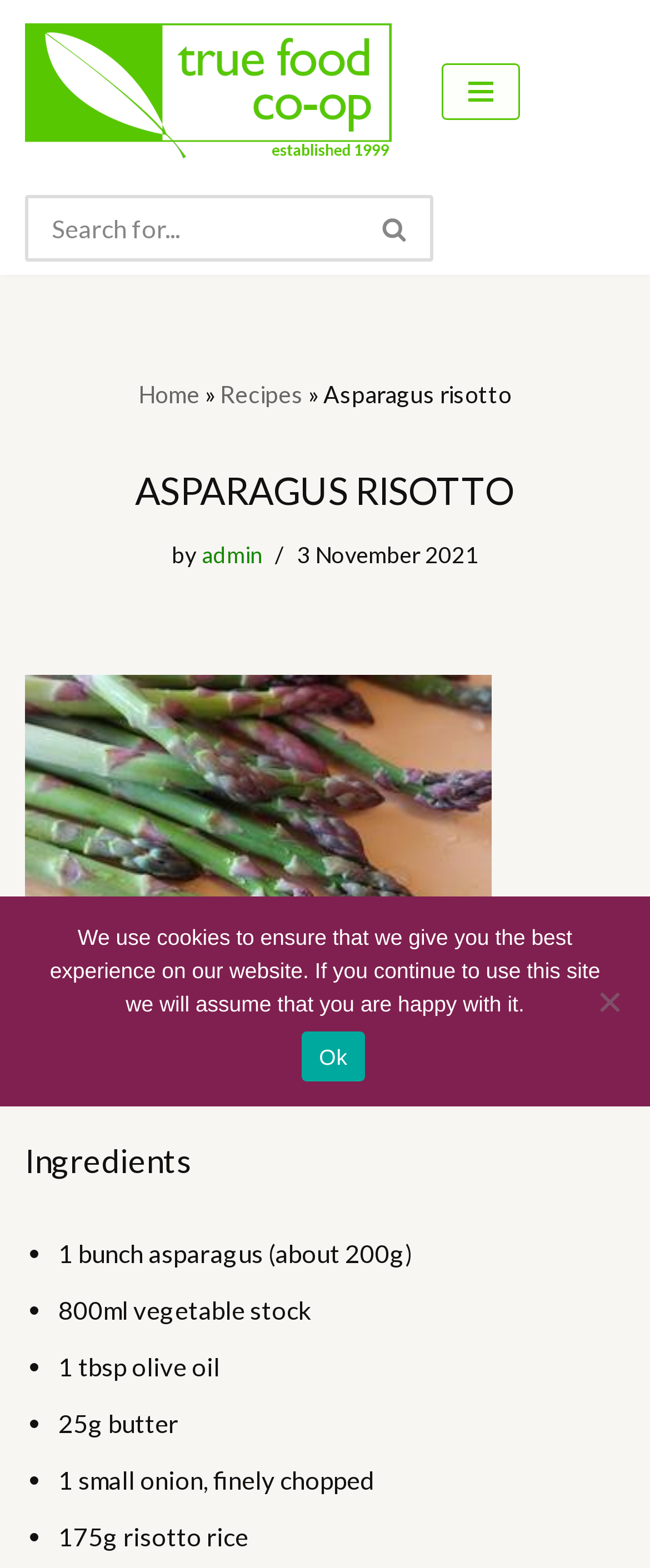Locate and provide the bounding box coordinates for the HTML element that matches this description: "Navigation Menu".

[0.679, 0.04, 0.8, 0.076]